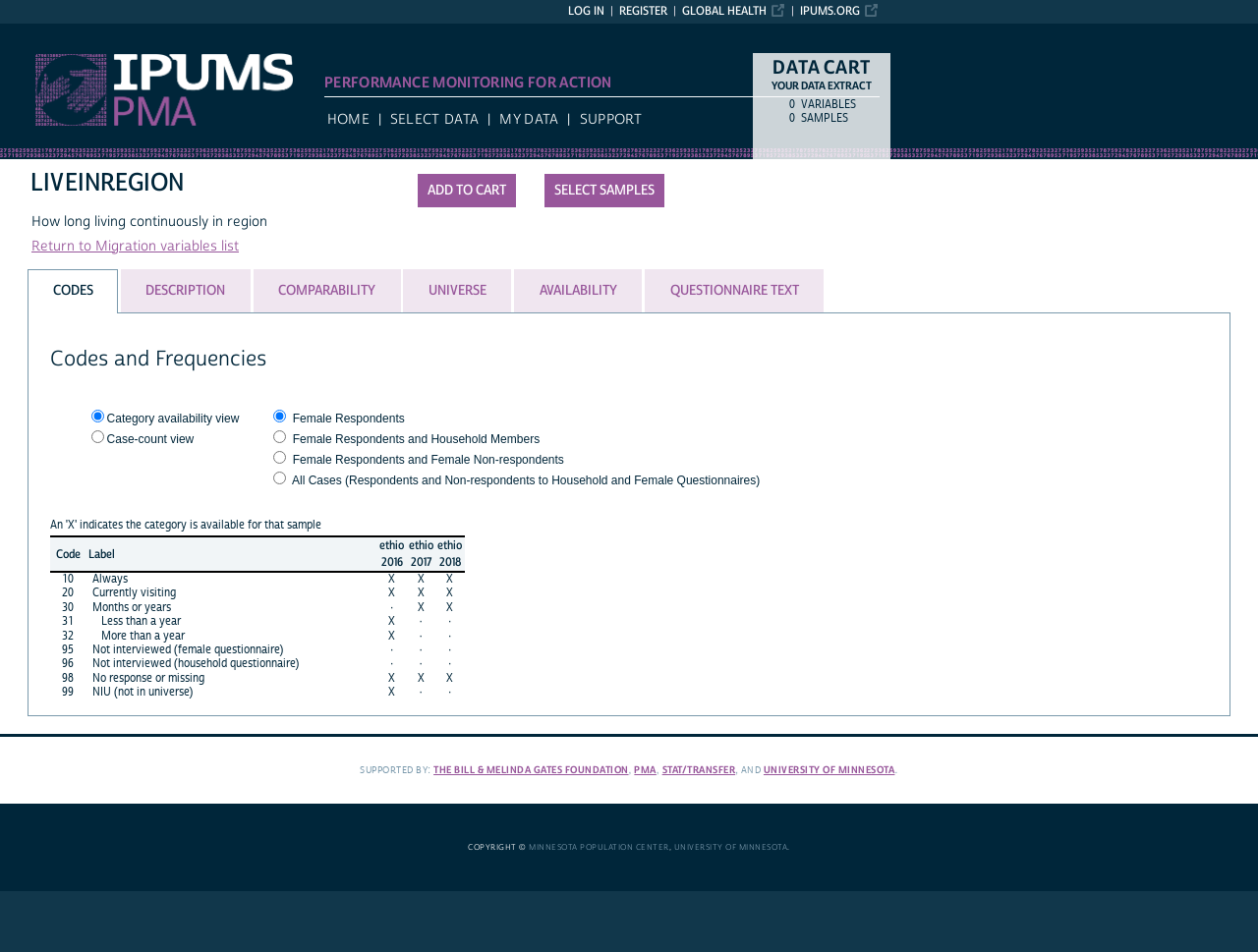What is the availability of the variable in Ethiopia 2016?
Deliver a detailed and extensive answer to the question.

The availability of the variable in Ethiopia 2016 can be found in the table under the 'CODES' tab, where the column 'ethio 2016' indicates that the variable is 'Available'.